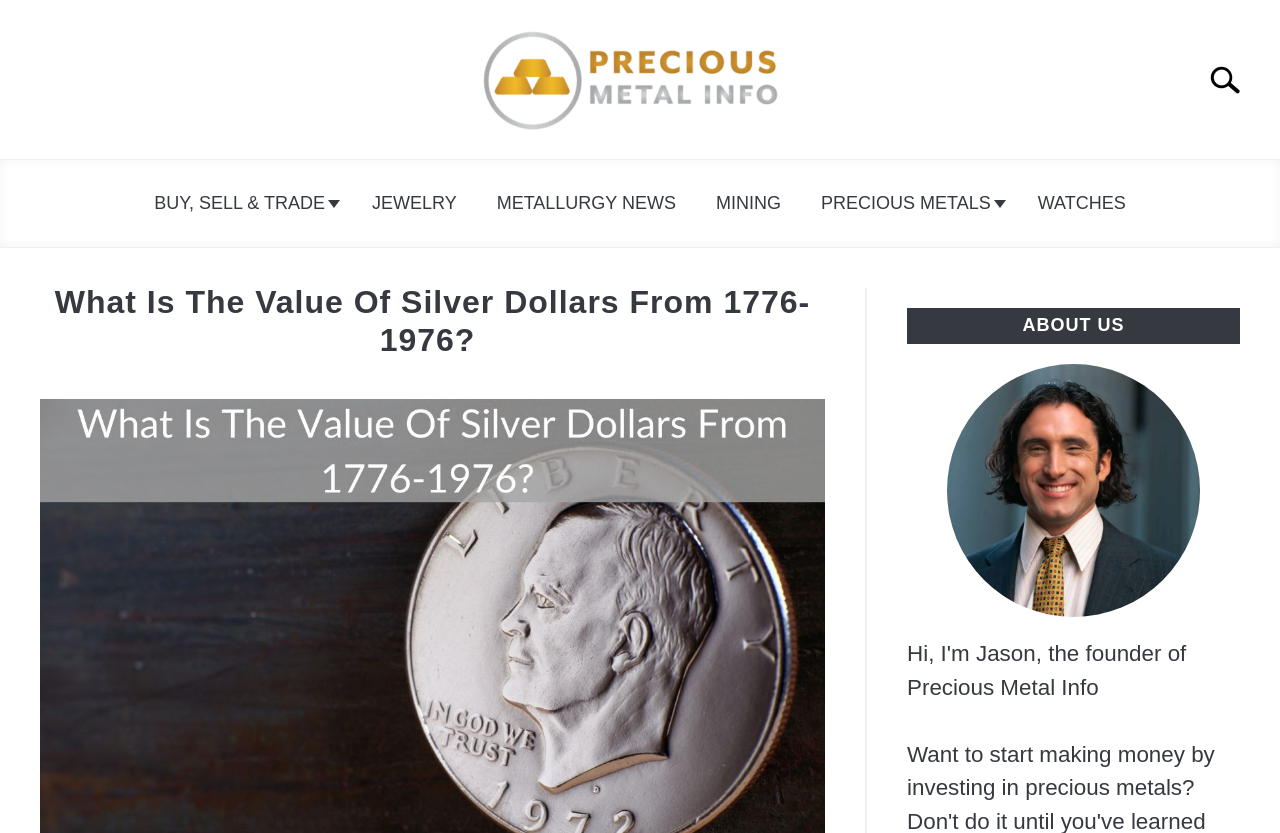What is the logo of the website?
Answer the question with a single word or phrase derived from the image.

Logo